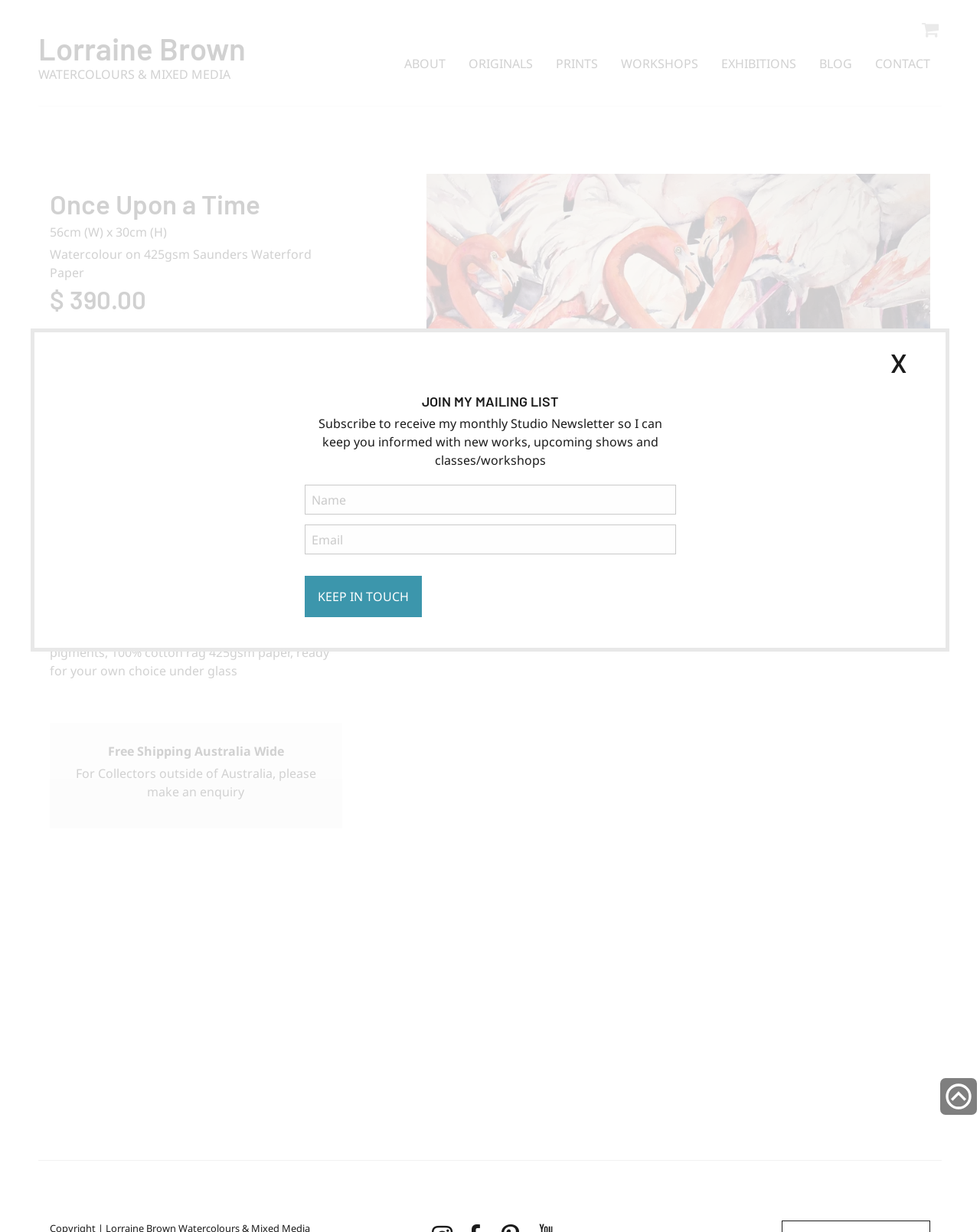Give a full account of the webpage's elements and their arrangement.

This webpage is about an artist, Lorraine Brown, and her watercolour painting, "Once Upon a Time". At the top, there is a navigation menu with links to different sections of the website, including "ABOUT", "ORIGINALS", "PRINTS", "WORKSHOPS", "EXHIBITIONS", "BLOG", and "CONTACT". 

Below the navigation menu, there is a heading with the artist's name, "Lorraine Brown", followed by a description of her work, "WATERCOLOURS & MIXED MEDIA". 

The main content of the page is focused on the painting, "Once Upon a Time", which is displayed as a large image taking up most of the width of the page. The image is accompanied by a heading with the same title, and below it, there are details about the painting, including its size, medium, and price. 

To the right of the image, there are two buttons, "Enquiry" and "Add To Cart", allowing visitors to inquire about the painting or purchase it. 

Below the painting details, there is a paragraph of text describing the inspiration behind the painting, which is about flamingos that once resided in the Australian outback. 

Further down, there are additional details about the painting, including information about the materials used and shipping options. 

The page also includes a section where visitors can join the artist's mailing list, with a heading "JOIN MY MAILING LIST" and a brief description of what the newsletter will cover. There are two text boxes for visitors to enter their email address and name, and a checkbox to subscribe to the newsletter. 

At the very bottom of the page, there is a horizontal separator, and a link to "Scroll to top" with an arrow icon.